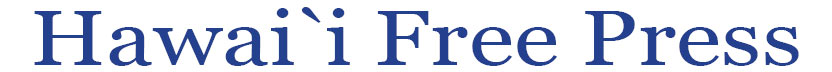Generate a comprehensive description of the image.

The image displays the logo of the "Hawai'i Free Press," a prominent publication in Hawaii. The text is presented in a bold, elegant font, colored in a deep blue, reflecting the publication's established reputation. This rendering suggests a focus on professionalism and credibility, aligning with the newspaper's mission to deliver news and commentary pertinent to the Hawaiian community. The logo serves as a visual anchor on the webpage, highlighting the publication’s identity and commitment to covering local issues, including those relevant to Hawaii's socio-political landscape.